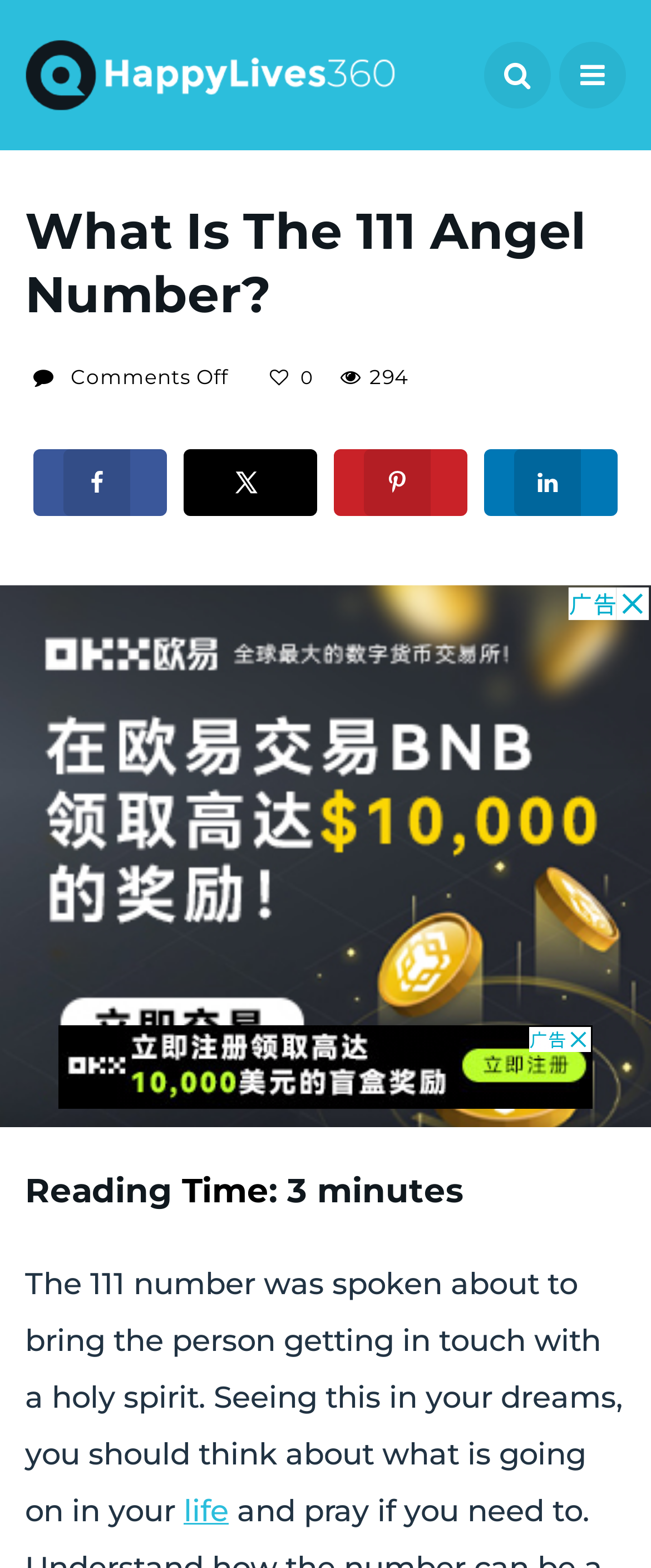Identify the bounding box coordinates of the specific part of the webpage to click to complete this instruction: "Read the article".

[0.038, 0.746, 0.279, 0.772]